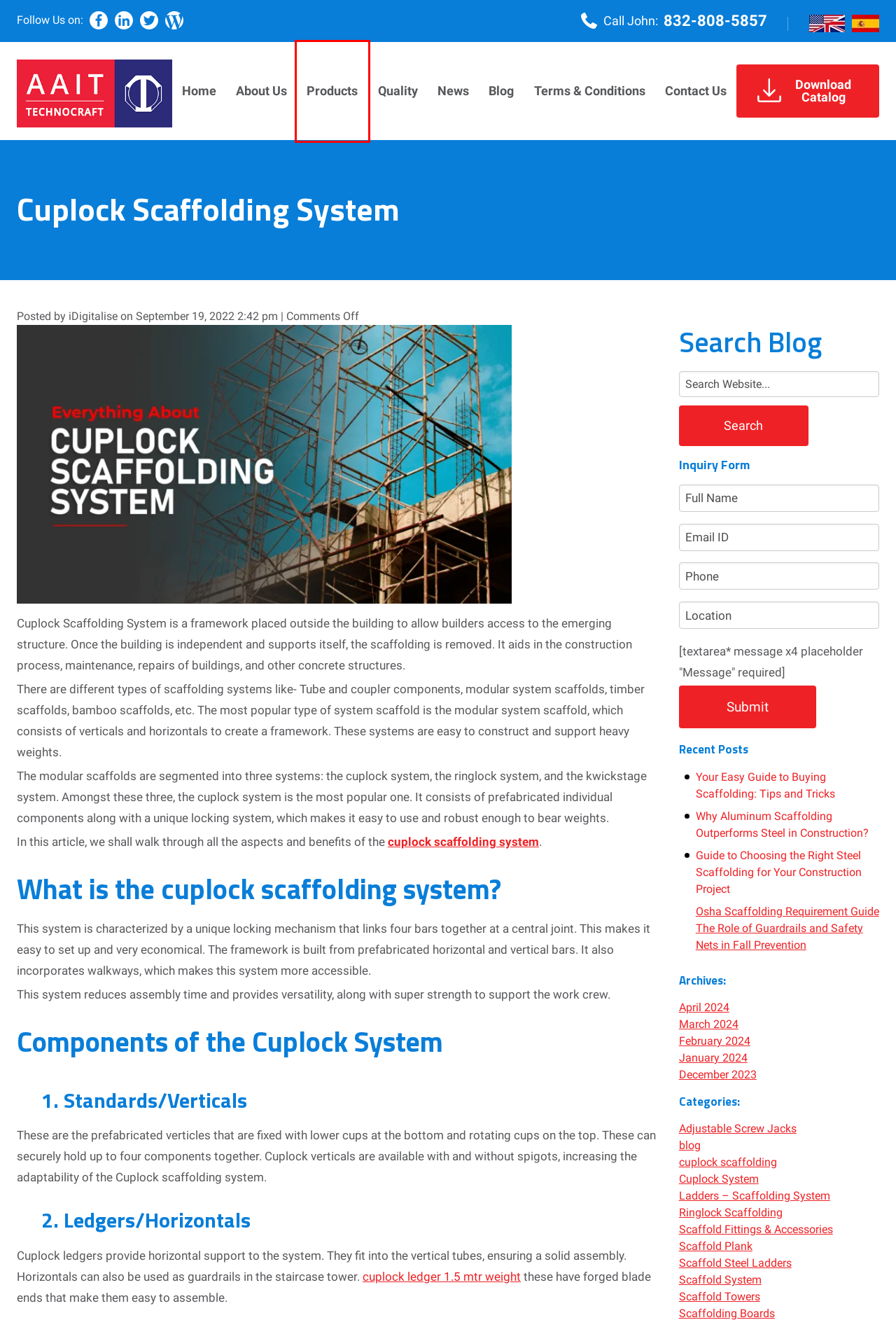Examine the screenshot of the webpage, noting the red bounding box around a UI element. Pick the webpage description that best matches the new page after the element in the red bounding box is clicked. Here are the candidates:
A. Scaffold Towers Archives - AAIT
B. Scaffolding Equipment Supplier in the USA | AAIT Scaffold
C. Why Aluminum Scaffolding Outperforms Steel in Construction?
D. Latest OSHA Scaffolding Requirement: A 2024 Update
E. AAIT Scaffold news updates for you
F. Wide range of Scaffolding products by AAIT Scaffold
G. April 2024 - AAIT
H. Blog - AAIT

F